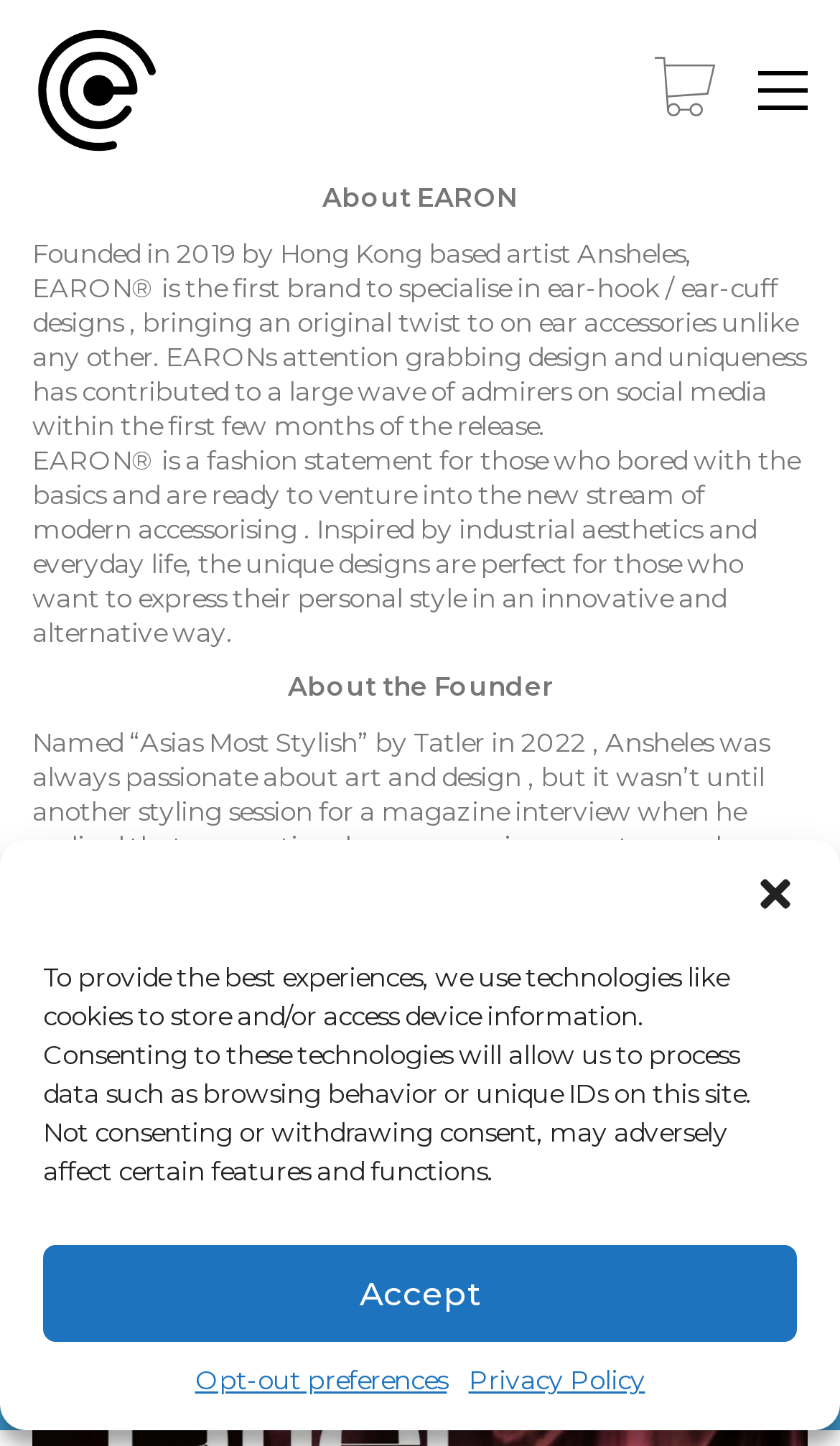Please reply with a single word or brief phrase to the question: 
What is Ansheles' background before starting EARON?

TV and Film artist